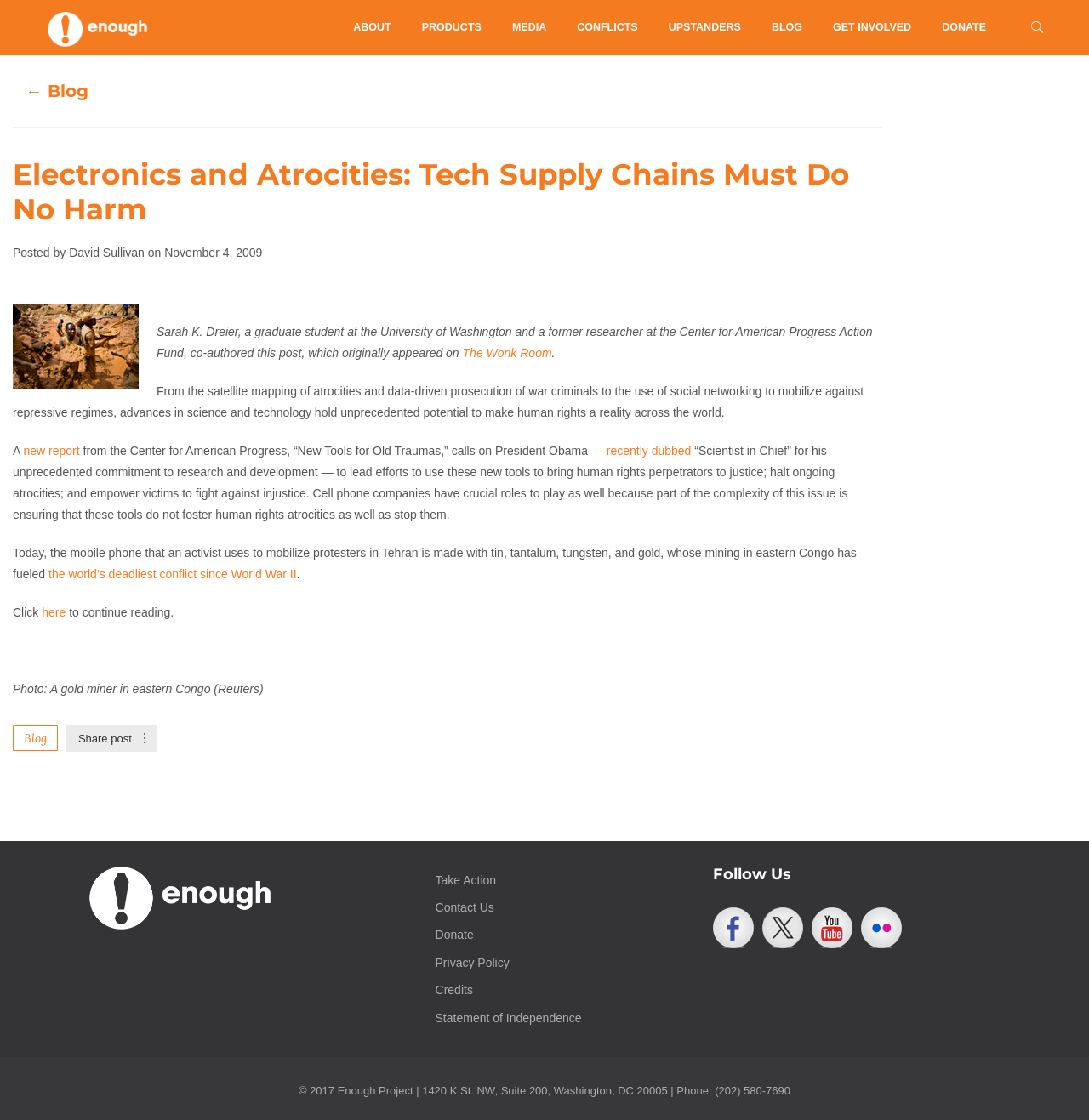Determine the bounding box coordinates of the region I should click to achieve the following instruction: "Donate to the Enough Project". Ensure the bounding box coordinates are four float numbers between 0 and 1, i.e., [left, top, right, bottom].

[0.851, 0.0, 0.92, 0.049]